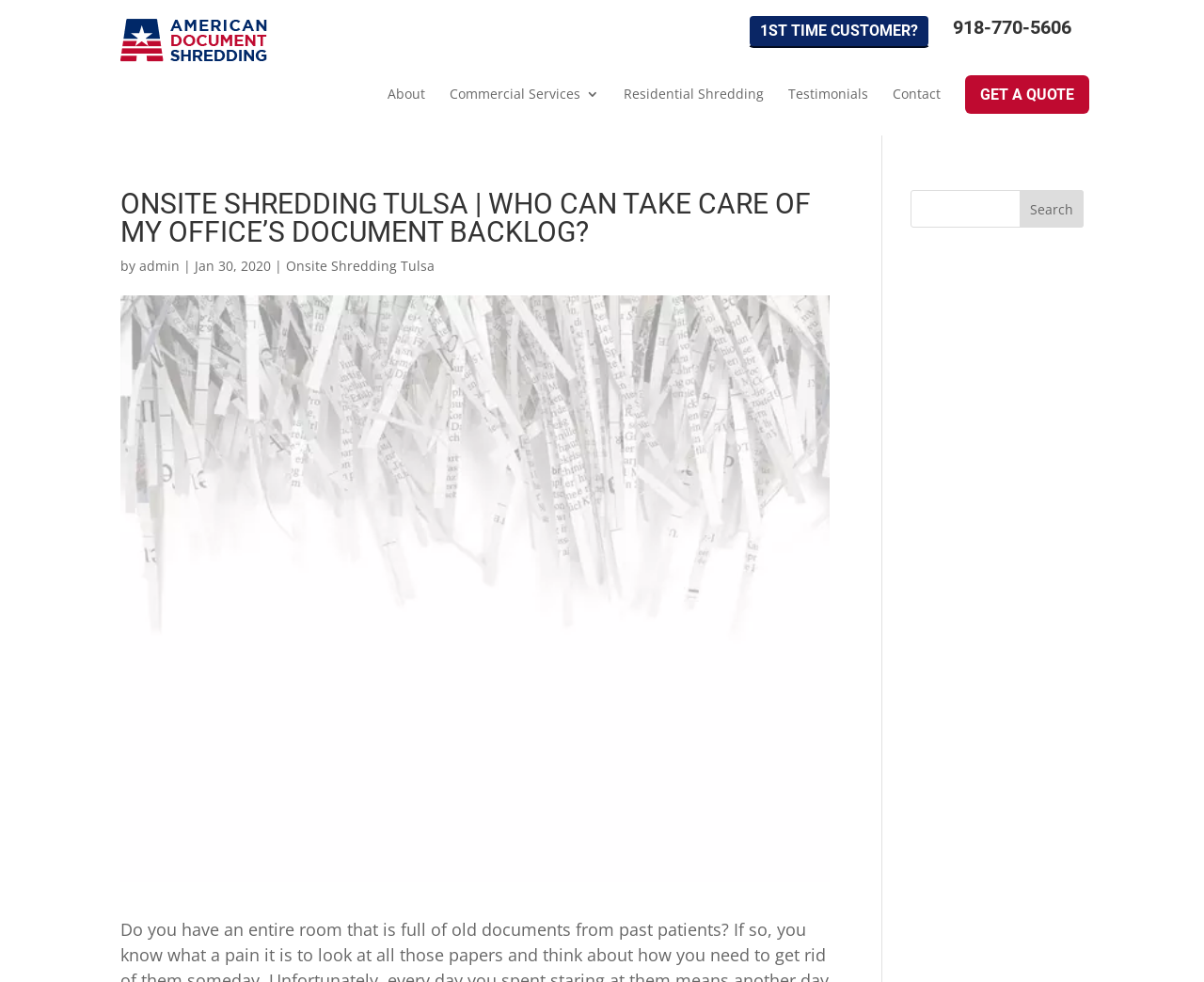Provide the bounding box coordinates of the HTML element described as: "Moon Family Page". The bounding box coordinates should be four float numbers between 0 and 1, i.e., [left, top, right, bottom].

None